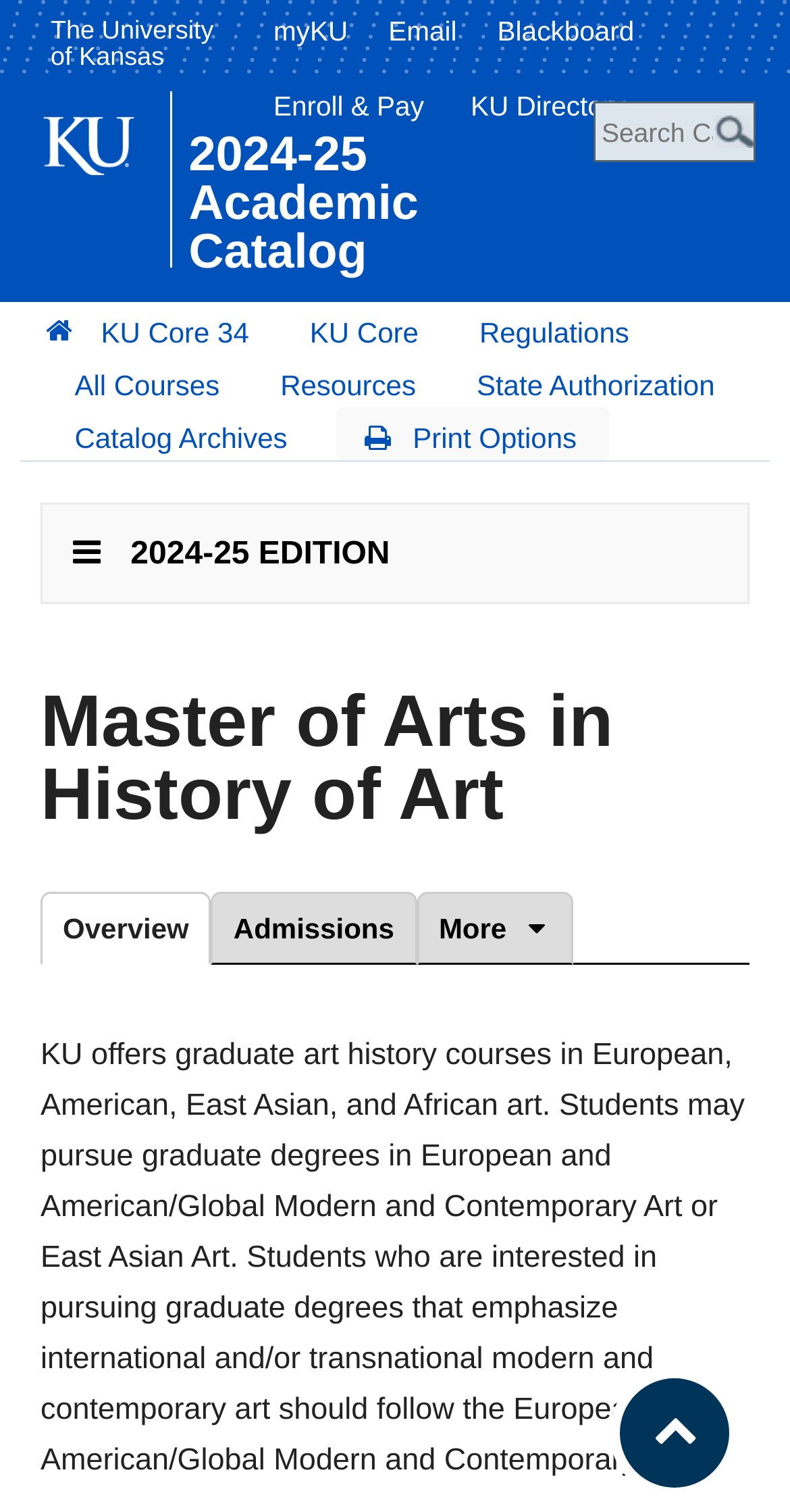Please identify the bounding box coordinates of the element's region that needs to be clicked to fulfill the following instruction: "Call the phone number". The bounding box coordinates should consist of four float numbers between 0 and 1, i.e., [left, top, right, bottom].

None